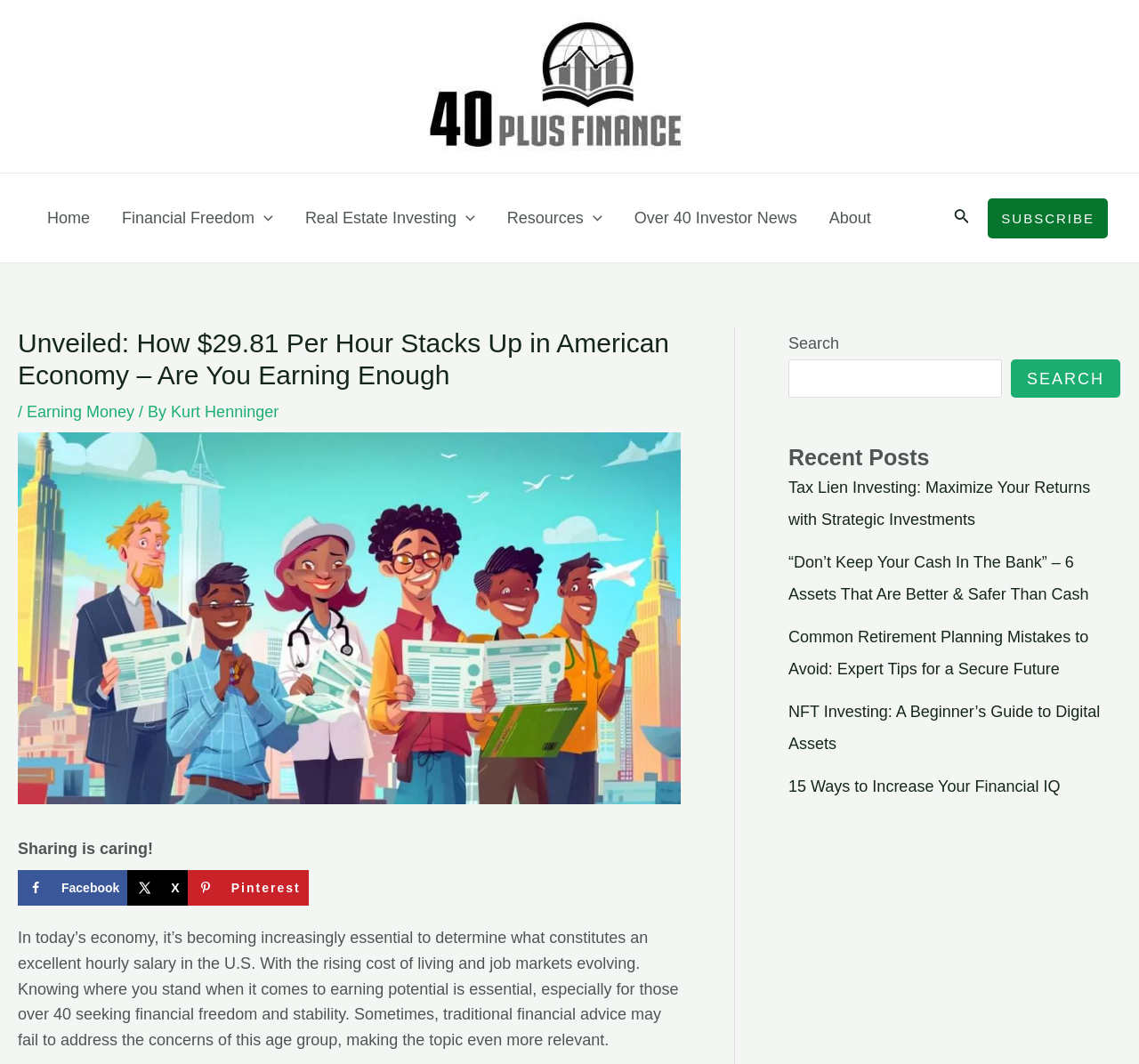Locate the bounding box coordinates of the clickable part needed for the task: "Read the 'Tax Lien Investing' article".

[0.692, 0.45, 0.957, 0.497]